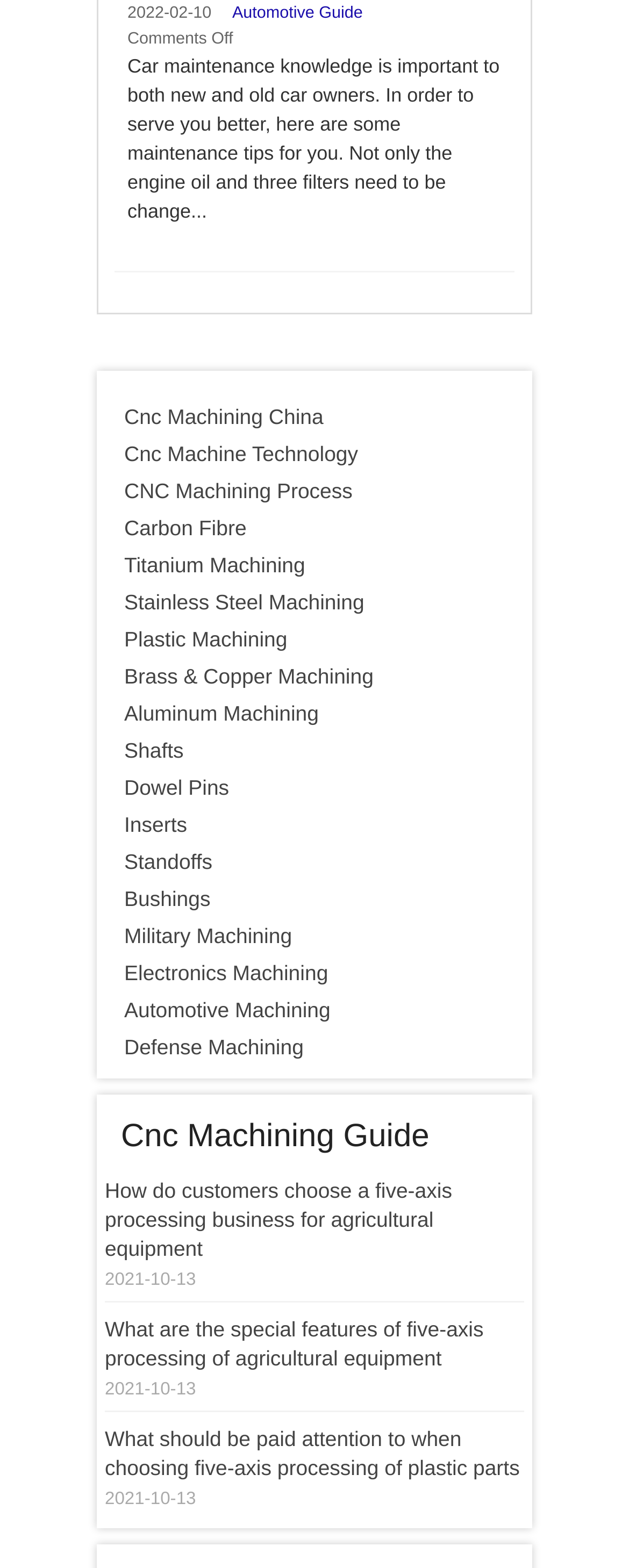Pinpoint the bounding box coordinates of the clickable area needed to execute the instruction: "Read the post 'How do customers choose a five-axis processing business for agricultural equipment'". The coordinates should be specified as four float numbers between 0 and 1, i.e., [left, top, right, bottom].

[0.167, 0.75, 0.833, 0.806]